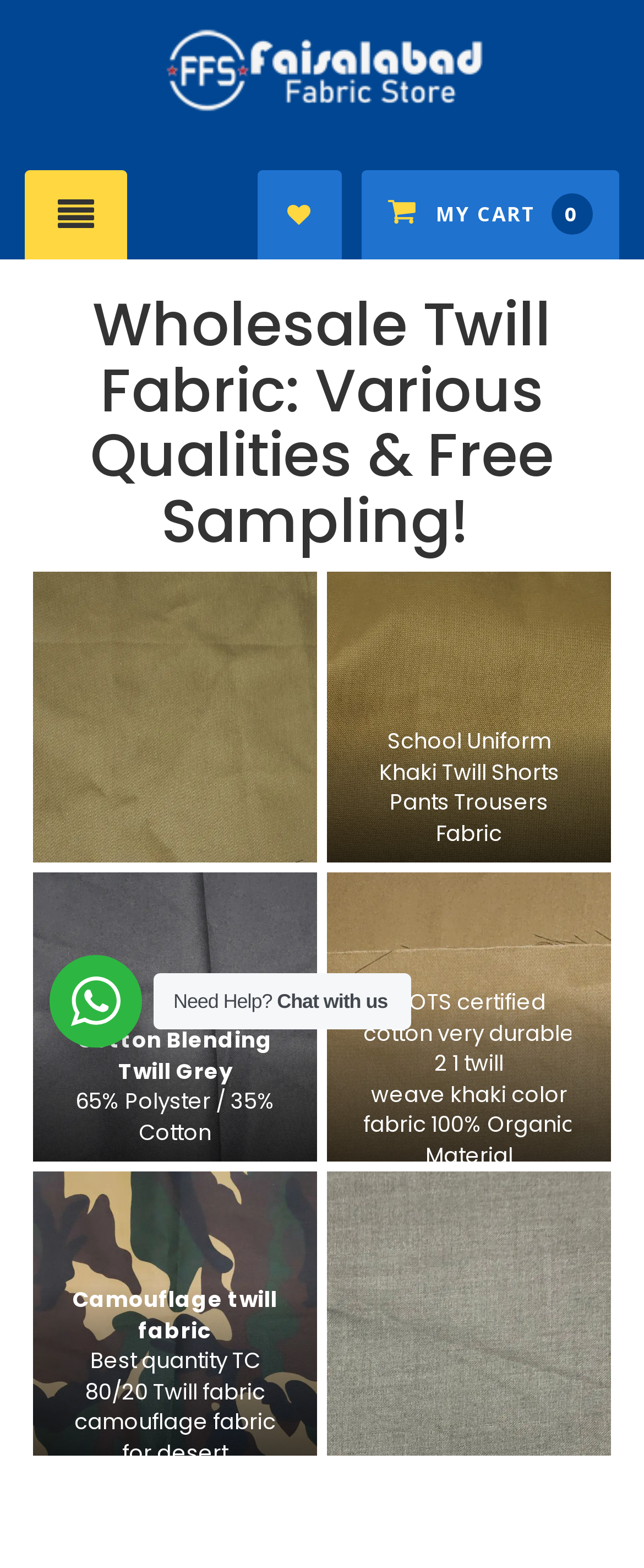Pinpoint the bounding box coordinates of the element to be clicked to execute the instruction: "Check the Accessibility page".

None